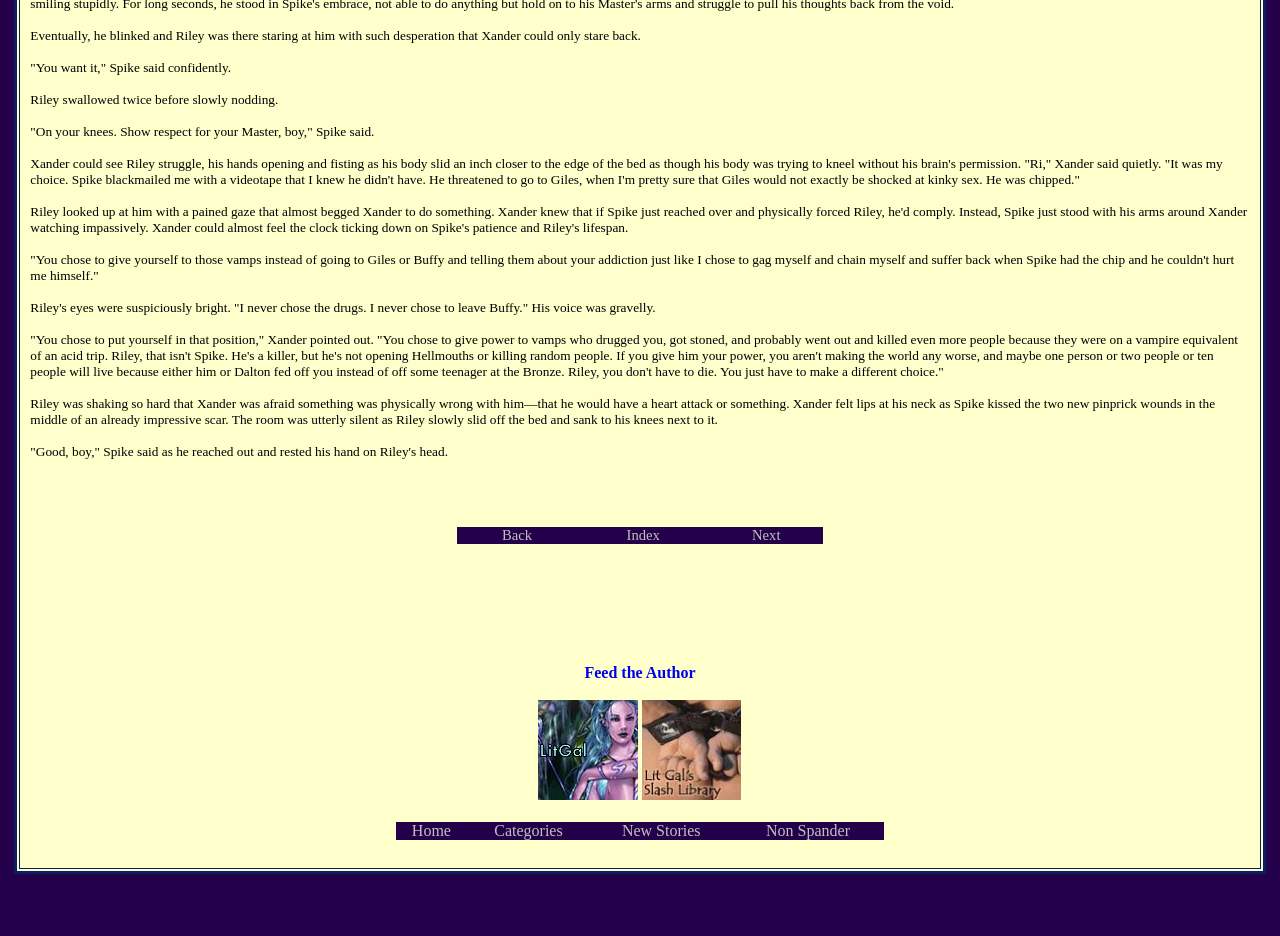What is the main content of this webpage?
Based on the screenshot, respond with a single word or phrase.

Story